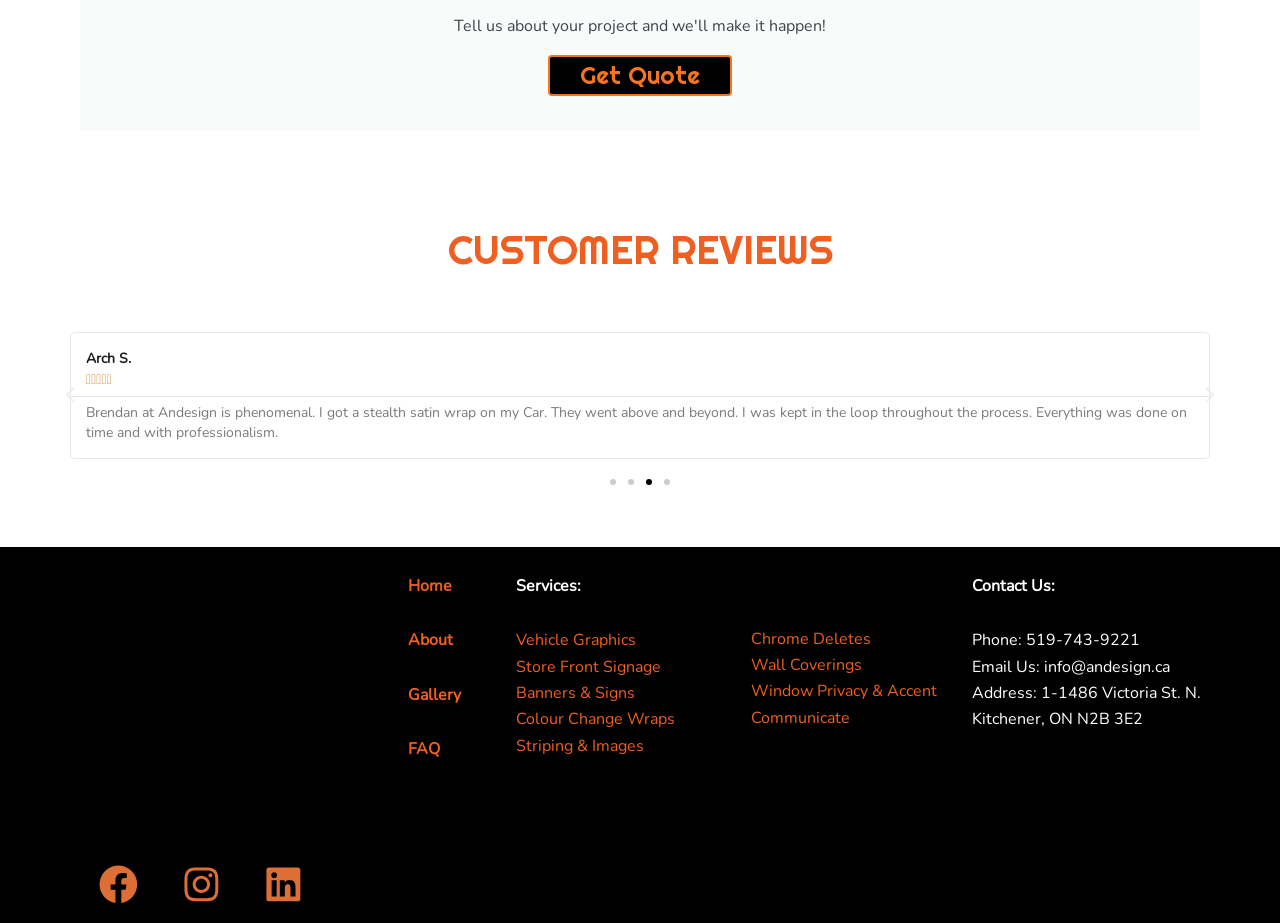Determine the bounding box coordinates for the clickable element required to fulfill the instruction: "Read customer reviews". Provide the coordinates as four float numbers between 0 and 1, i.e., [left, top, right, bottom].

[0.039, 0.243, 0.961, 0.3]